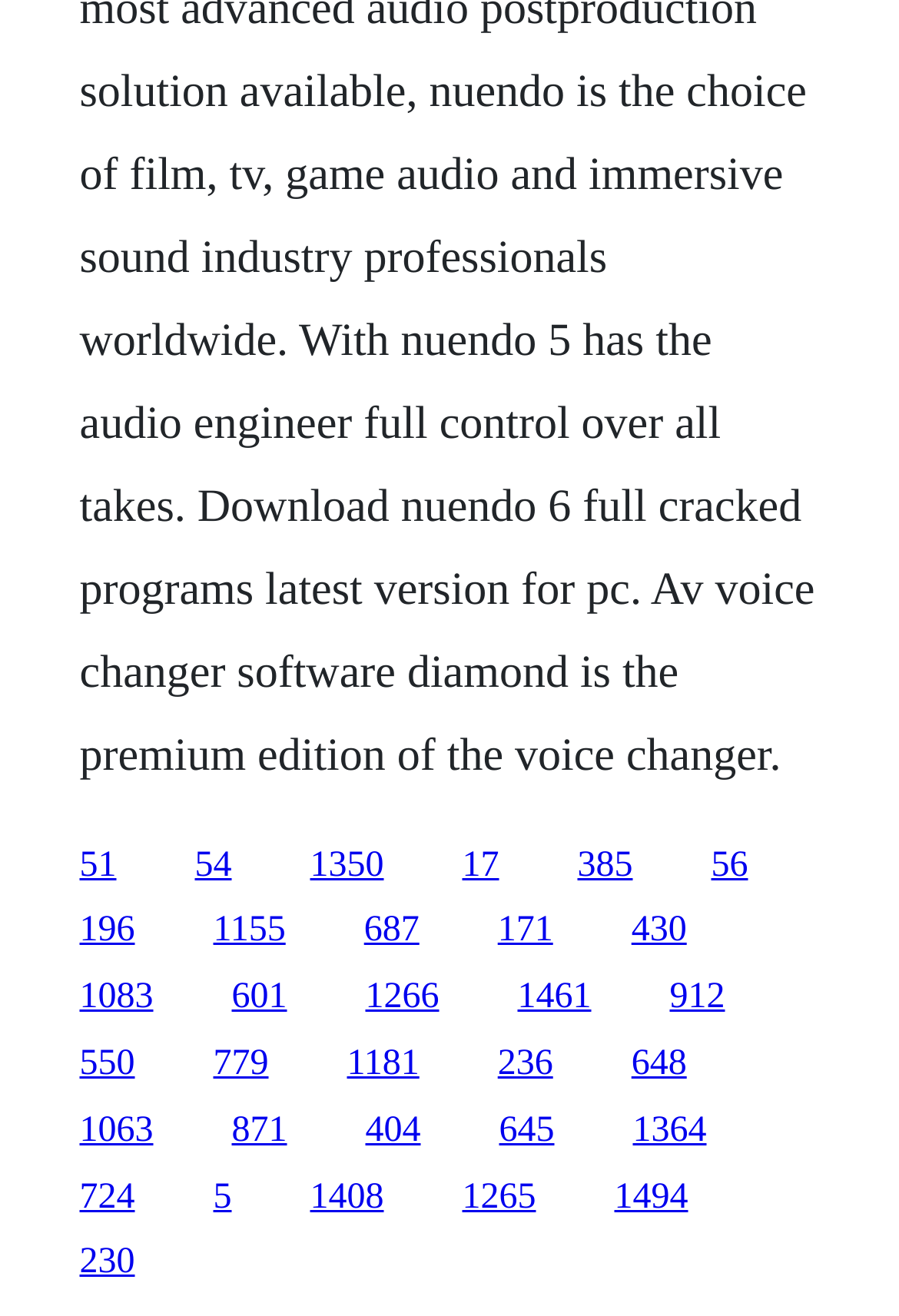Can you provide the bounding box coordinates for the element that should be clicked to implement the instruction: "click the first link"?

[0.088, 0.642, 0.129, 0.672]